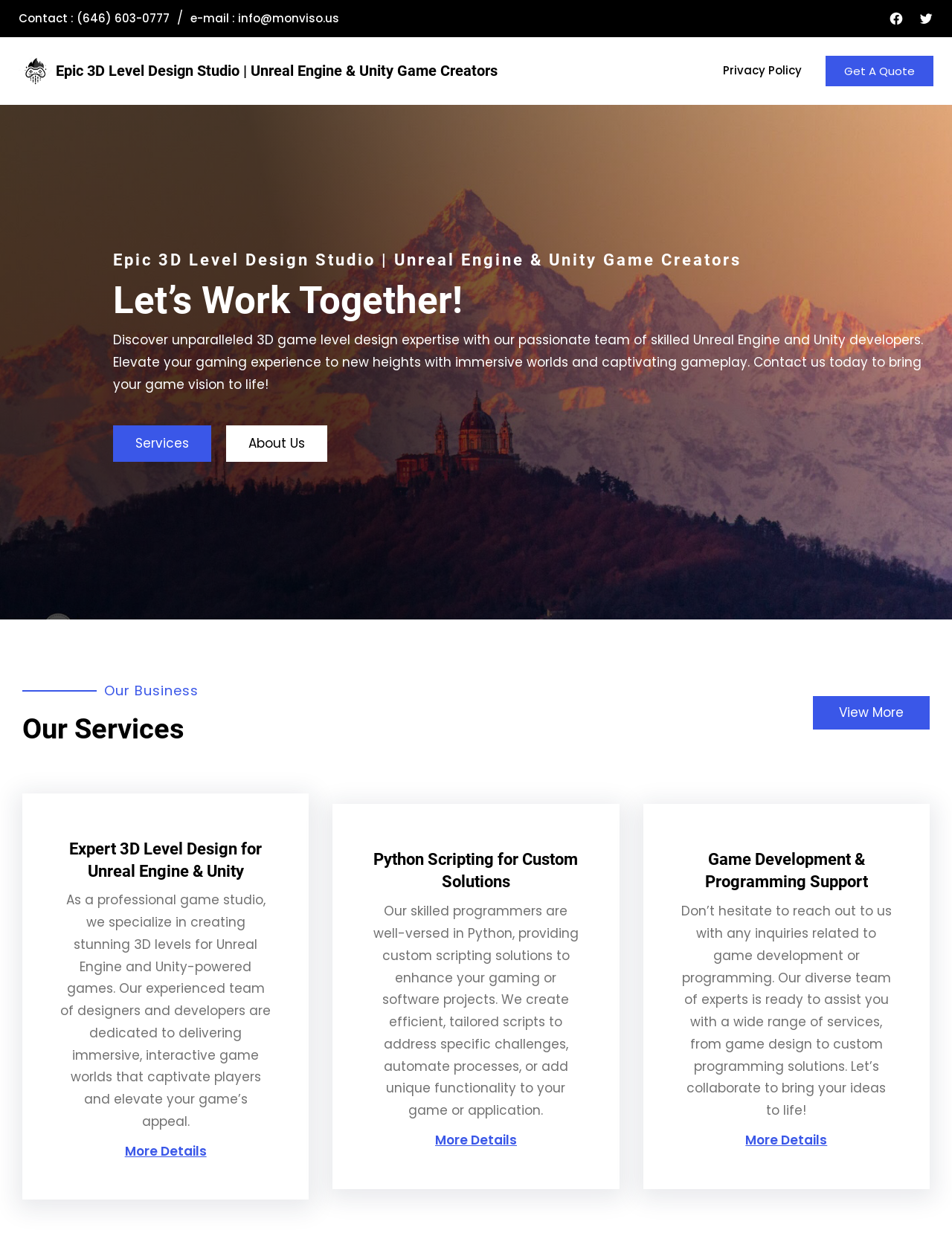Determine the bounding box coordinates of the section I need to click to execute the following instruction: "Learn more about the company's services". Provide the coordinates as four float numbers between 0 and 1, i.e., [left, top, right, bottom].

[0.119, 0.345, 0.222, 0.375]